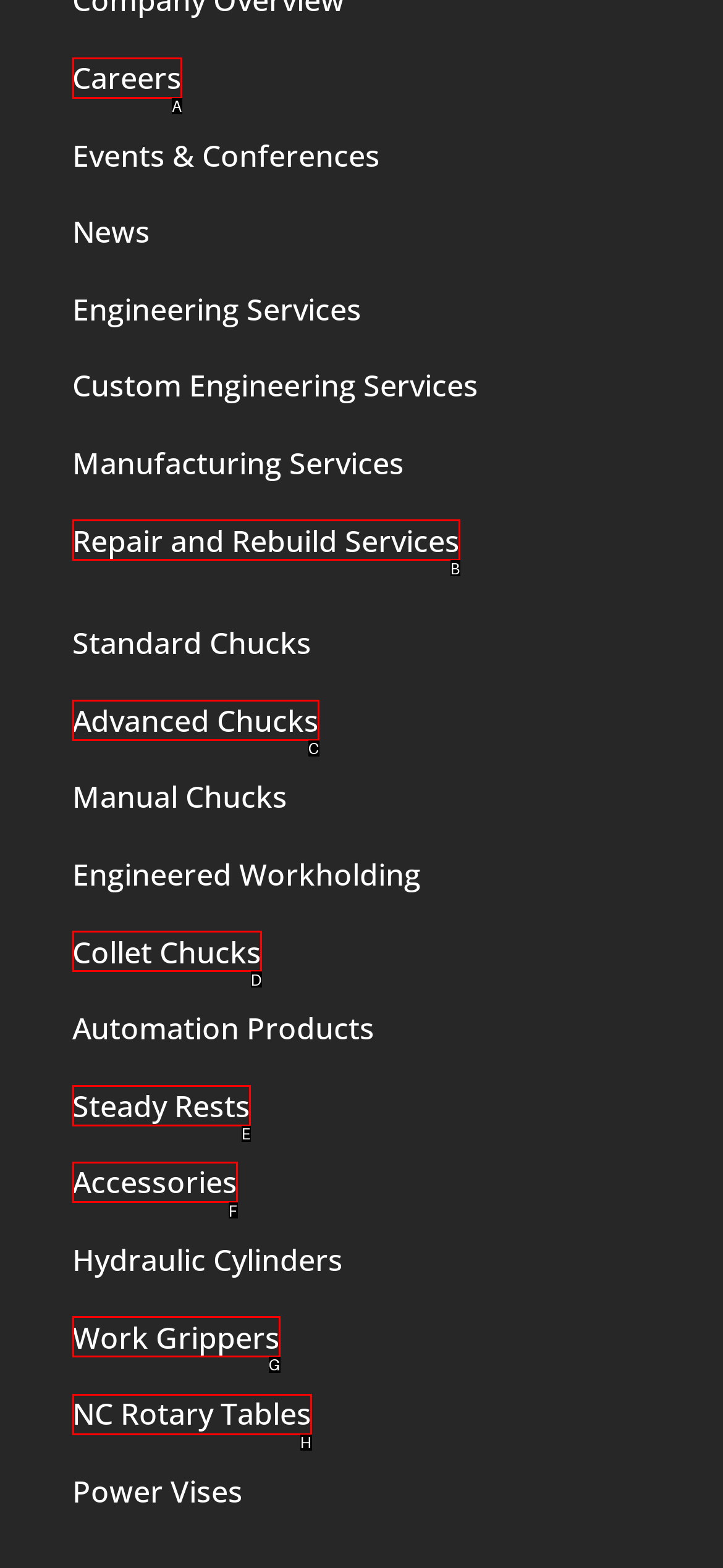From the available options, which lettered element should I click to complete this task: click 12?

None